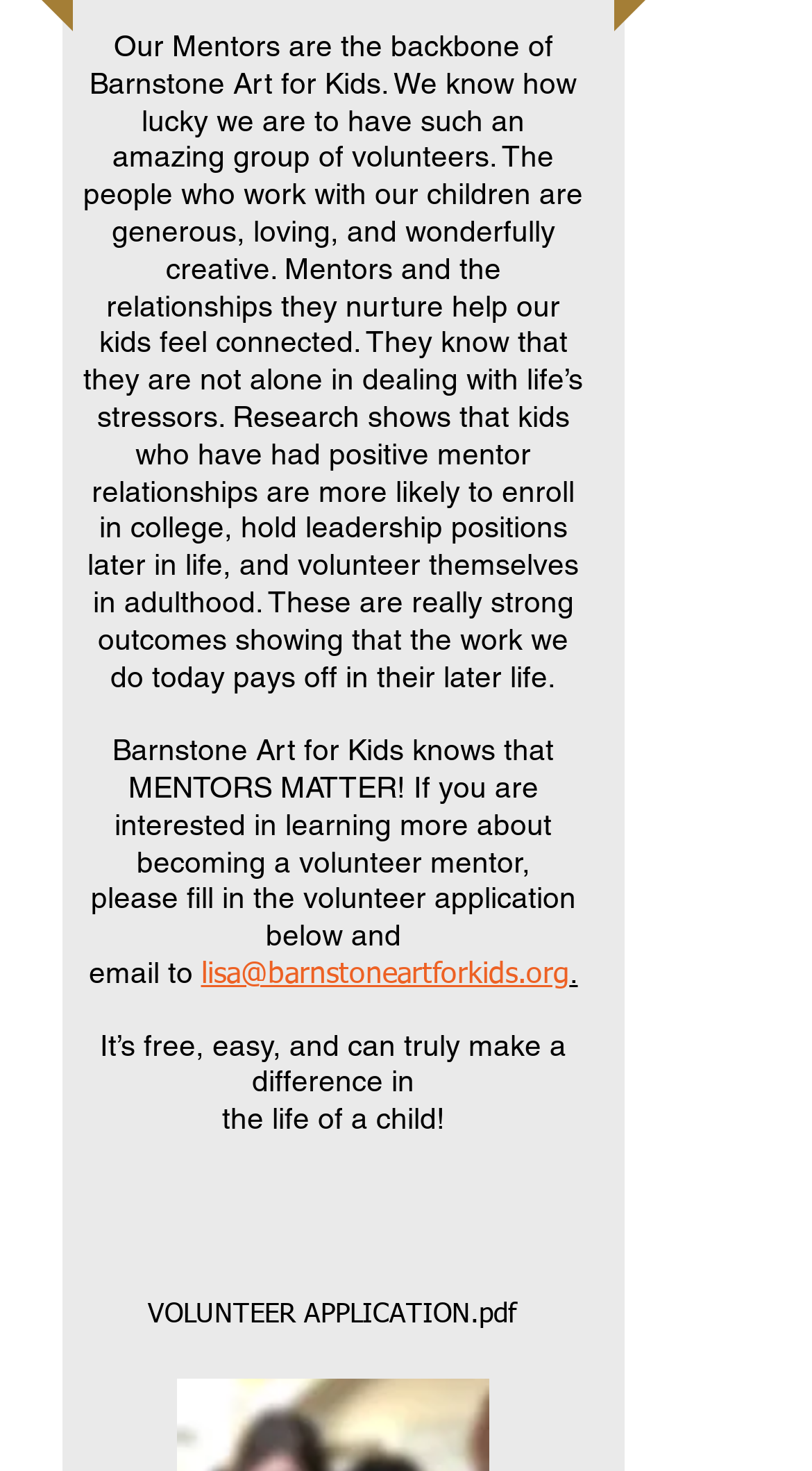Determine the bounding box coordinates (top-left x, top-left y, bottom-right x, bottom-right y) of the UI element described in the following text: lisa@barnstoneartforkids.org

[0.247, 0.653, 0.701, 0.672]